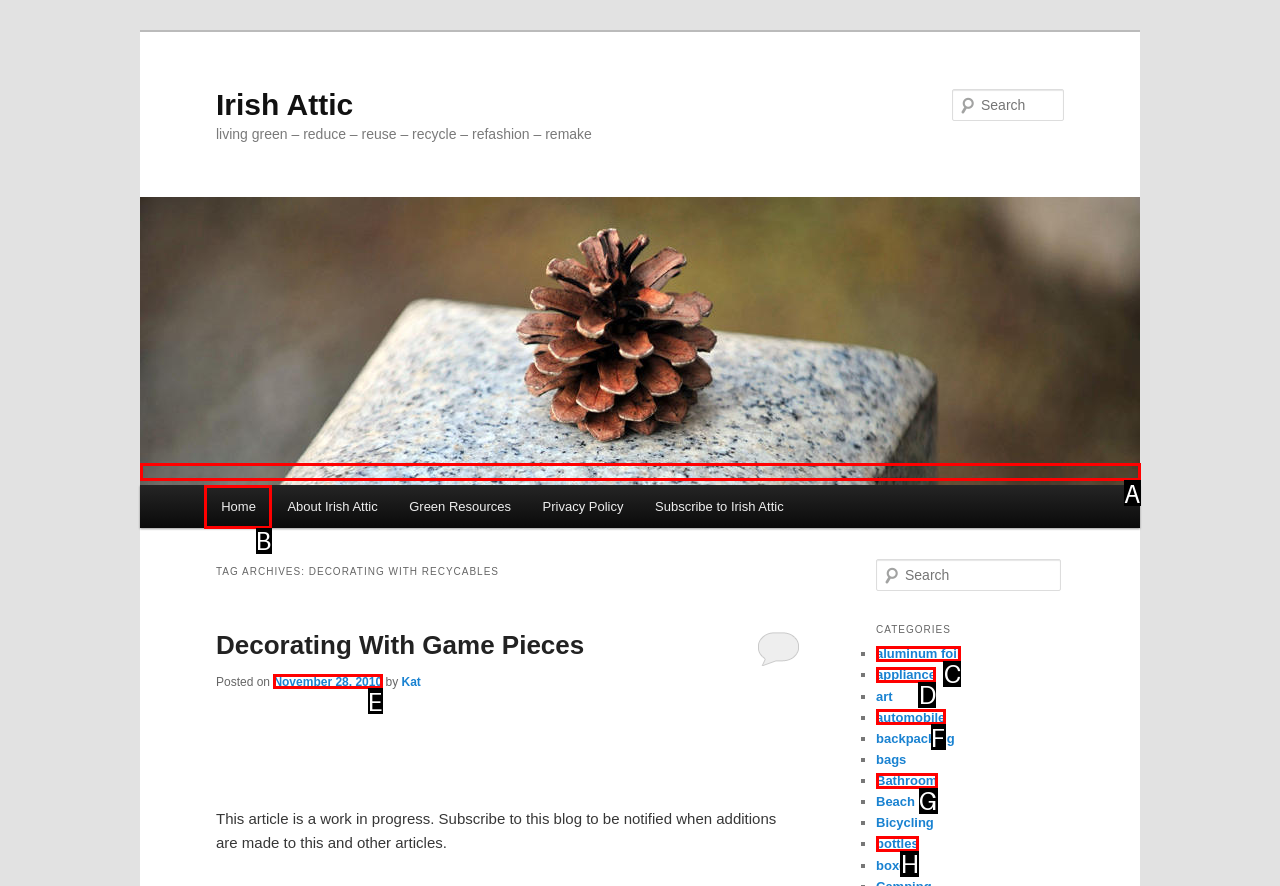Determine which HTML element I should select to execute the task: Go to Home page
Reply with the corresponding option's letter from the given choices directly.

B